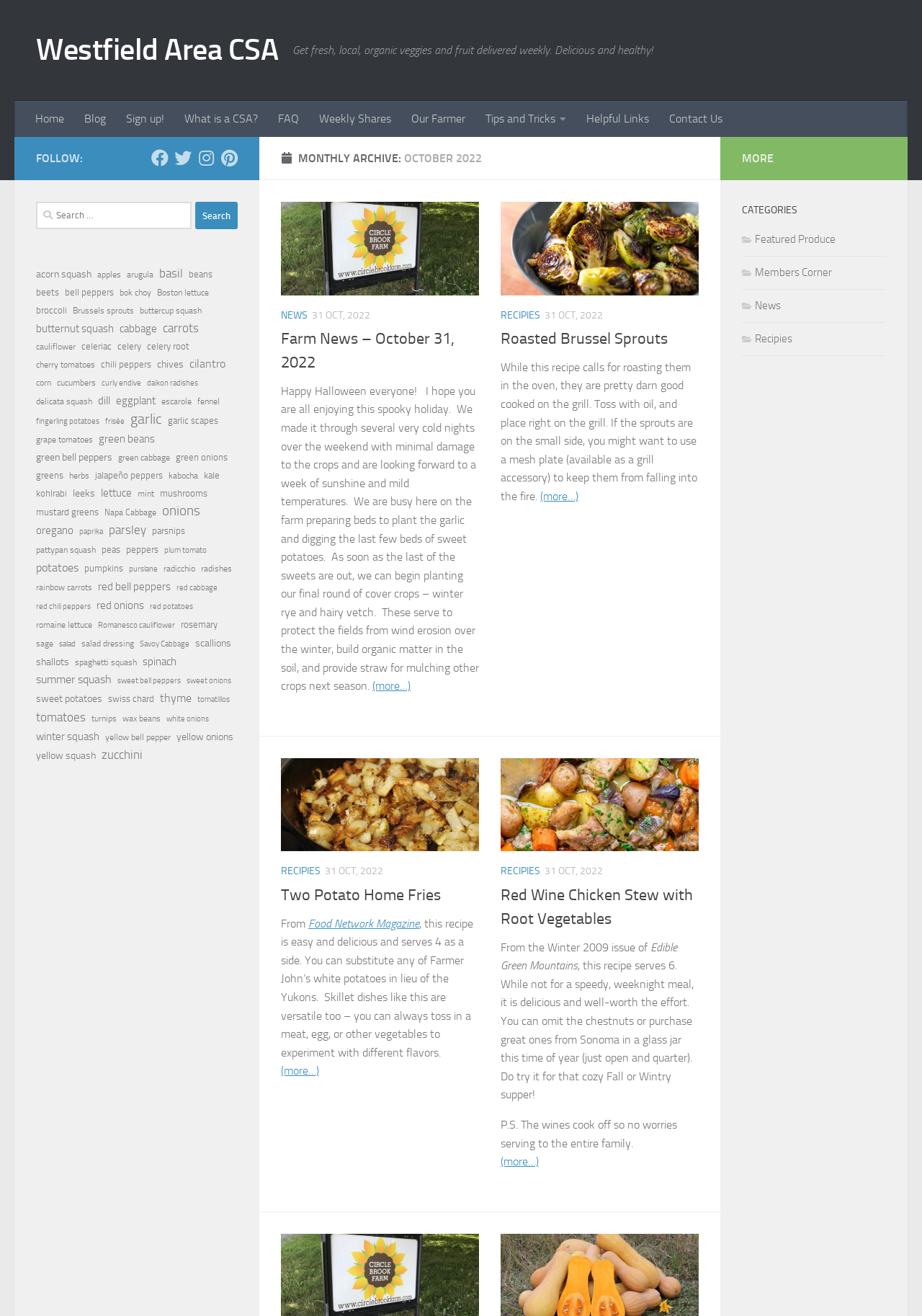Point out the bounding box coordinates of the section to click in order to follow this instruction: "Read the 'Farm News – October 31, 2022' article".

[0.305, 0.248, 0.52, 0.285]